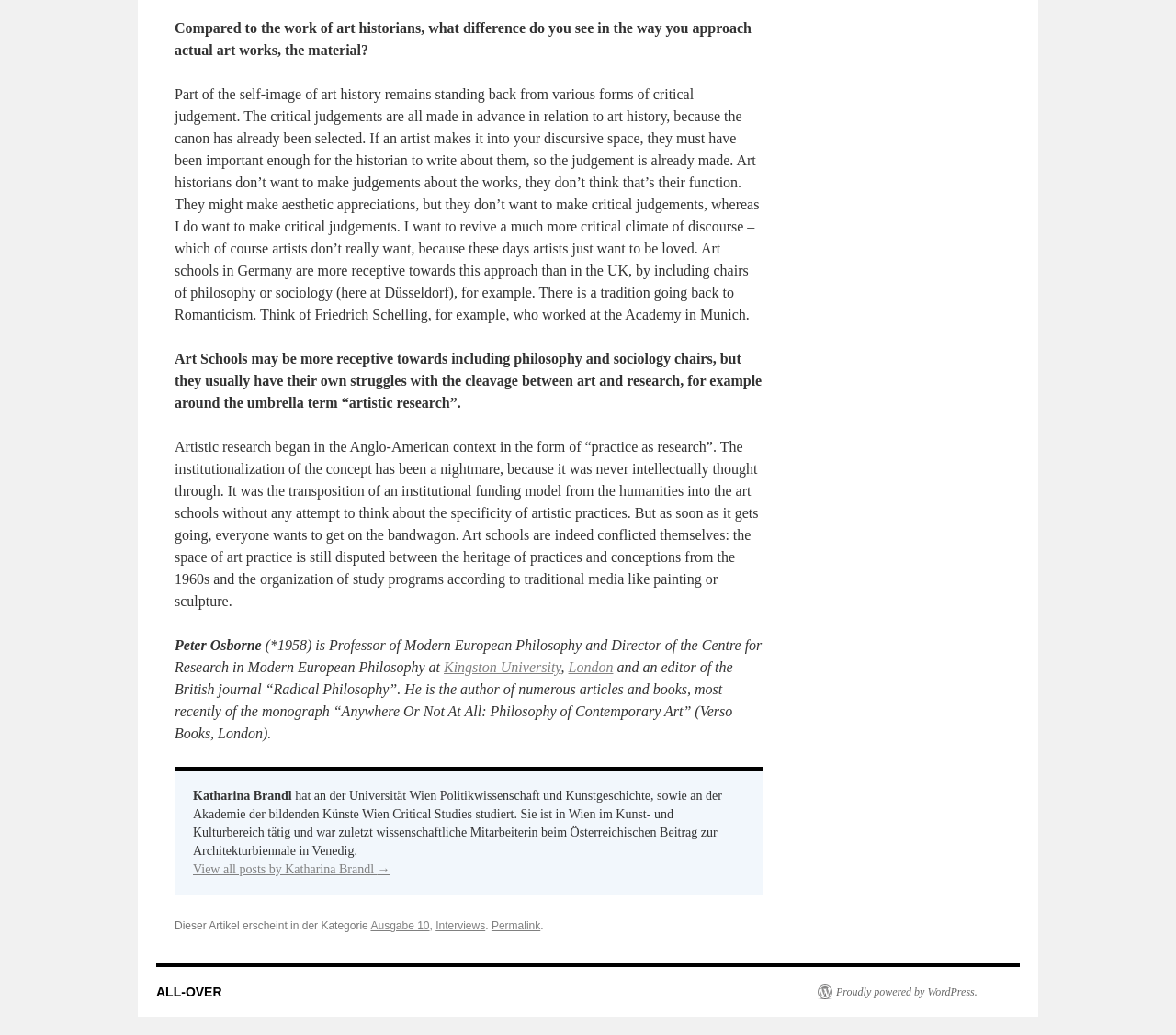What is the category of the article?
Provide a detailed and extensive answer to the question.

I found the answer by looking at the text that mentions the category of the article. The category is mentioned as 'Interviews'.